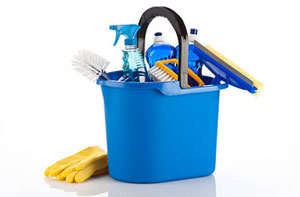Describe every aspect of the image in detail.

The image features a vibrant blue cleaning bucket filled with various cleaning supplies, prominently showcasing essential tools for end-of-tenancy cleaning. Among the items visible are several spray bottles, likely containing cleaning agents, various brushes, and a squeegee, all organized neatly within the bucket. Additionally, a pair of yellow rubber gloves lies beside the bucket, suggesting readiness for a thorough cleaning task. This scene embodies the preparation needed for a professional end-of-tenancy cleaning service, highlighting the efficiency and effectiveness of such services in easing the moving experience for tenants in Tonbridge.